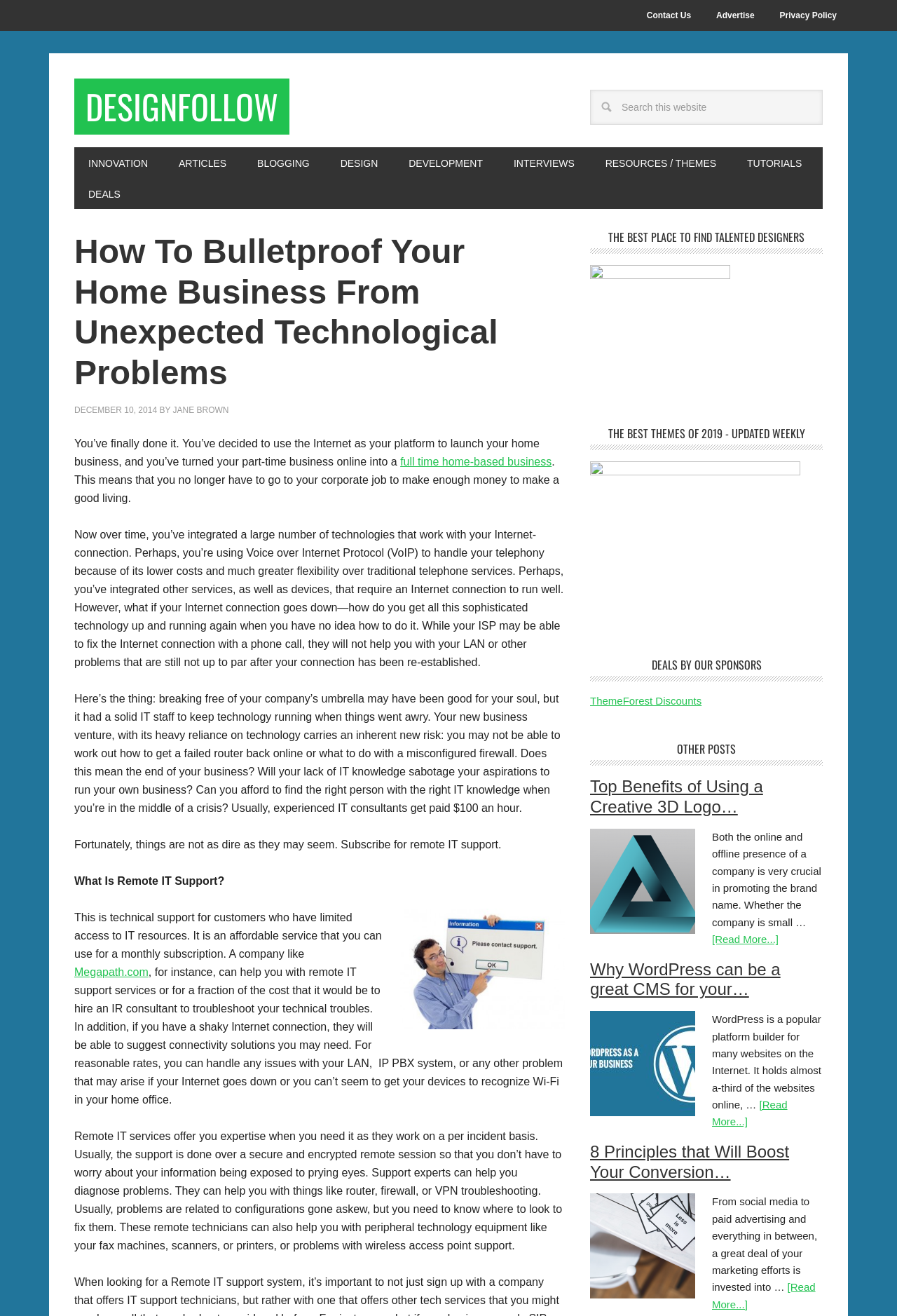Refer to the image and answer the question with as much detail as possible: What is the author of the article?

The author of the article is mentioned in the paragraph that starts with 'You’ve finally done it...' and is attributed to 'Jane Brown'.